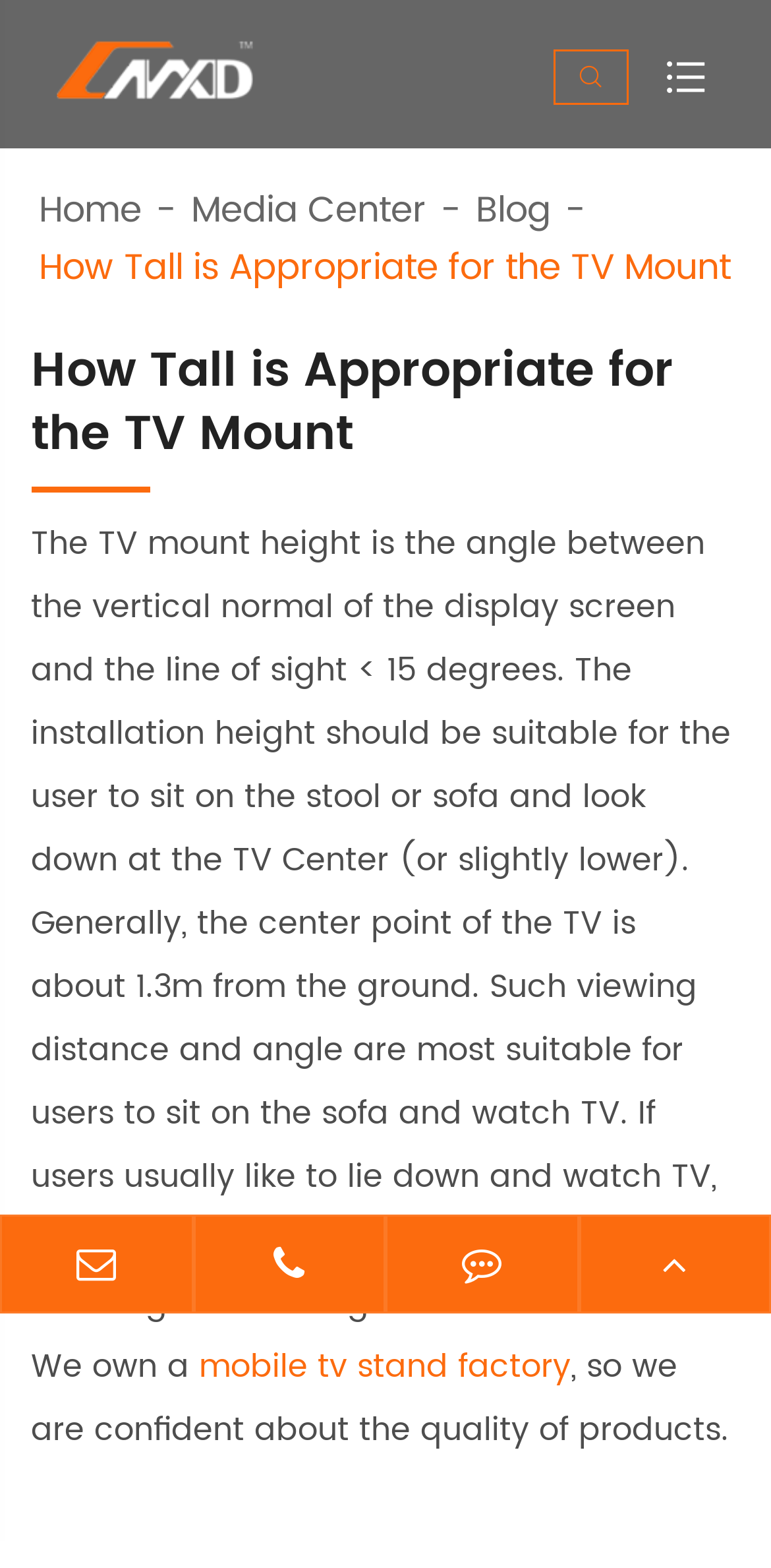Find the bounding box coordinates of the element I should click to carry out the following instruction: "give feedback".

[0.503, 0.781, 0.747, 0.836]